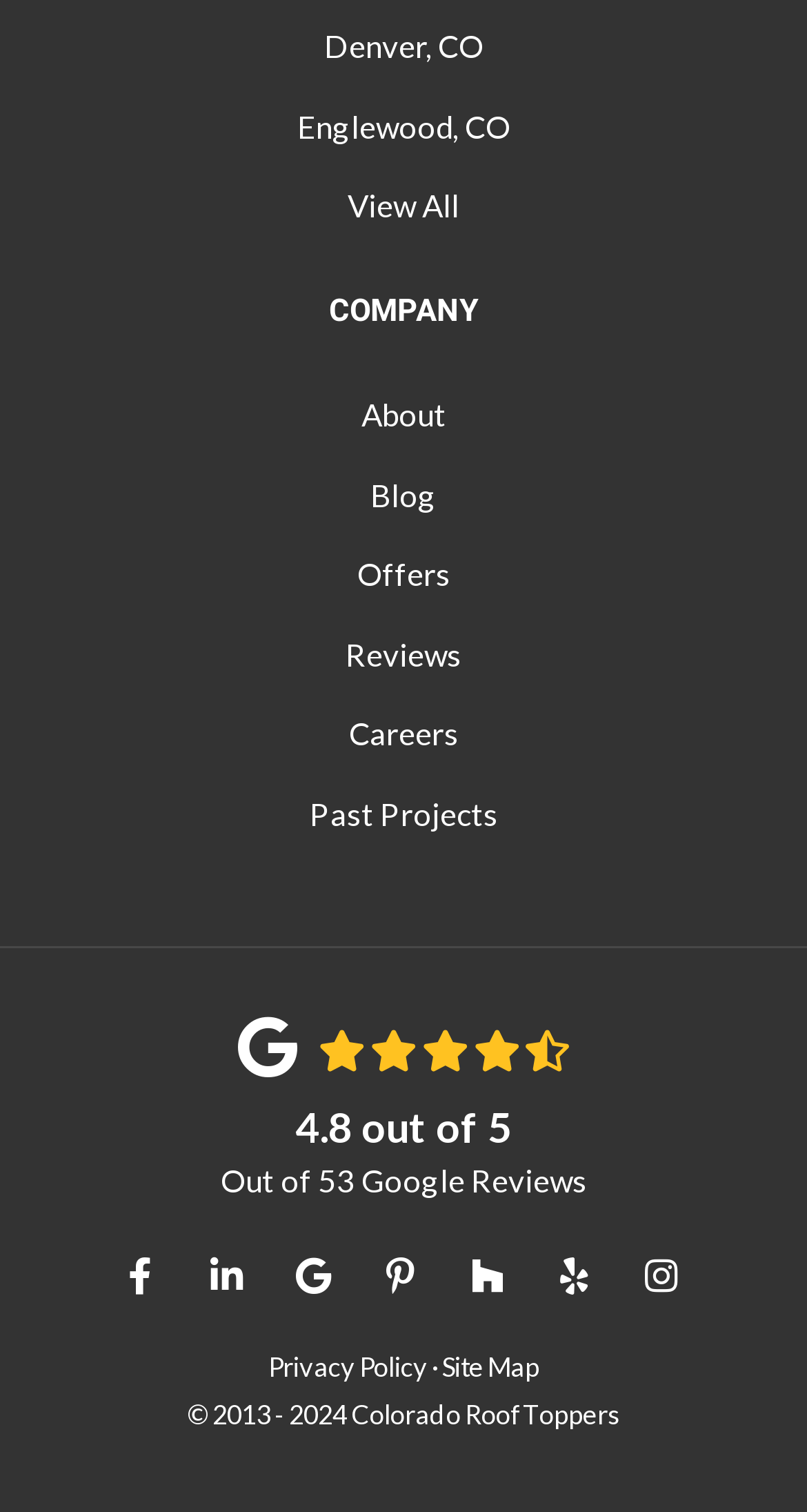Indicate the bounding box coordinates of the element that needs to be clicked to satisfy the following instruction: "View site map". The coordinates should be four float numbers between 0 and 1, i.e., [left, top, right, bottom].

[0.547, 0.893, 0.668, 0.915]